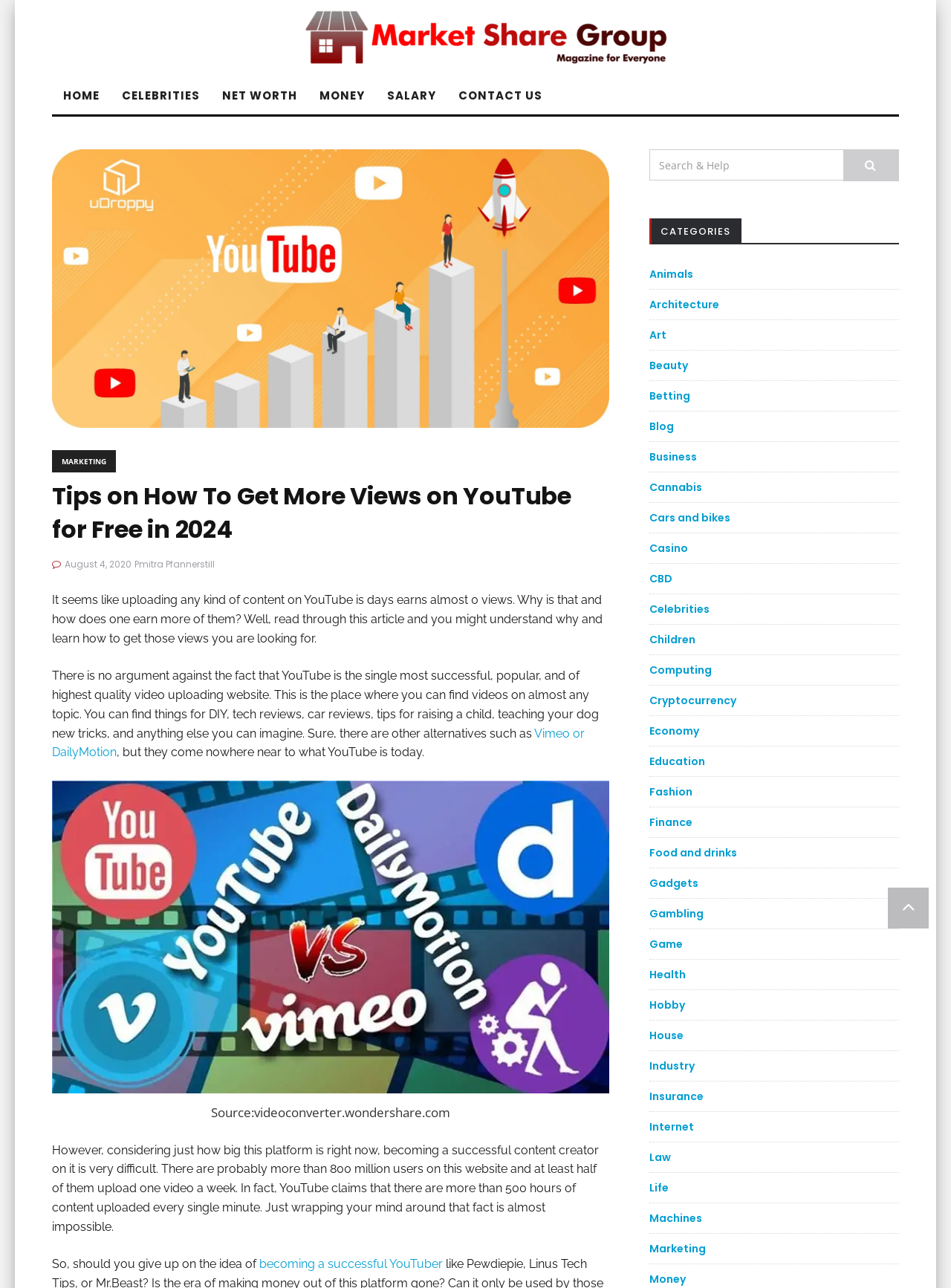Respond with a single word or phrase:
What is the purpose of the search bar on this webpage?

To search for content